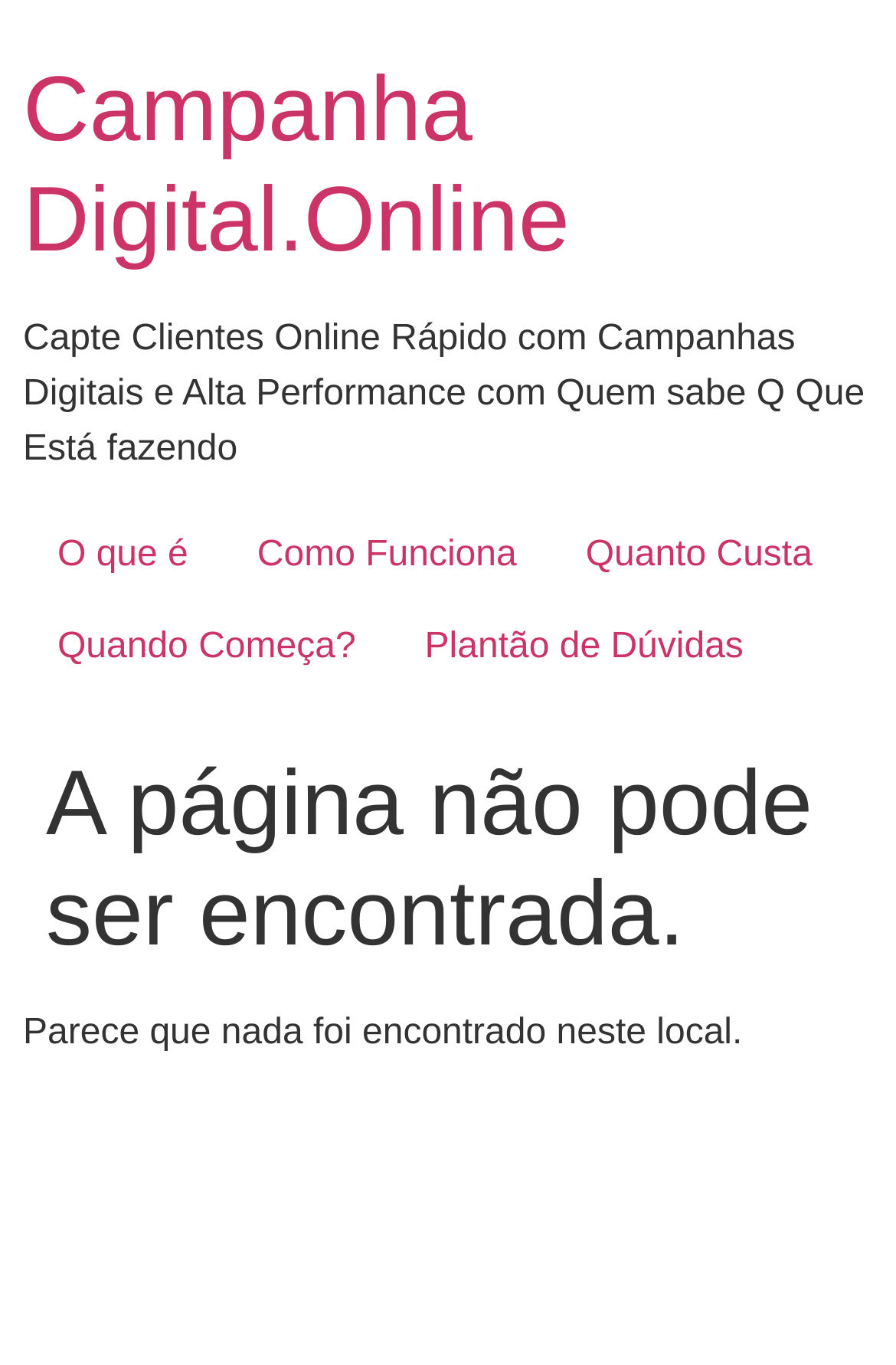Locate and provide the bounding box coordinates for the HTML element that matches this description: "Quanto Custa".

[0.615, 0.374, 0.945, 0.442]